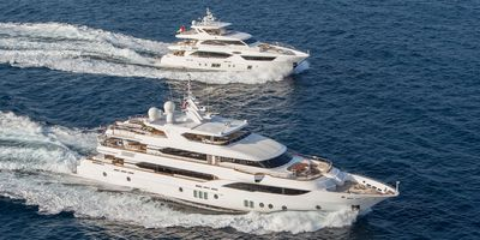Observe the image and answer the following question in detail: What is the color of the larger yacht's hull?

The caption describes the larger yacht as having a 'sleek white hull', indicating that the hull of the yacht is white in color.